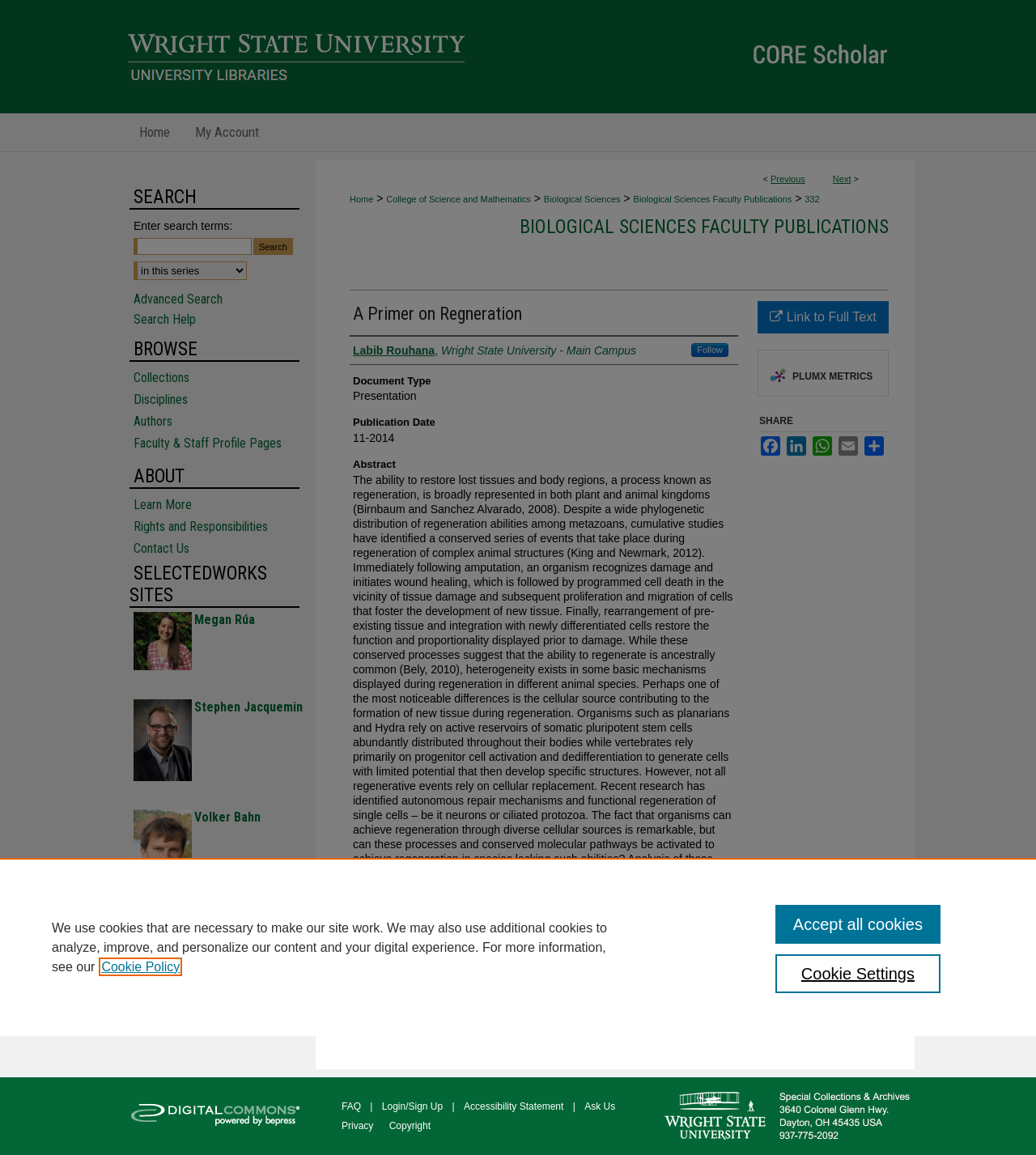Highlight the bounding box coordinates of the element that should be clicked to carry out the following instruction: "Share on Facebook". The coordinates must be given as four float numbers ranging from 0 to 1, i.e., [left, top, right, bottom].

[0.733, 0.378, 0.755, 0.394]